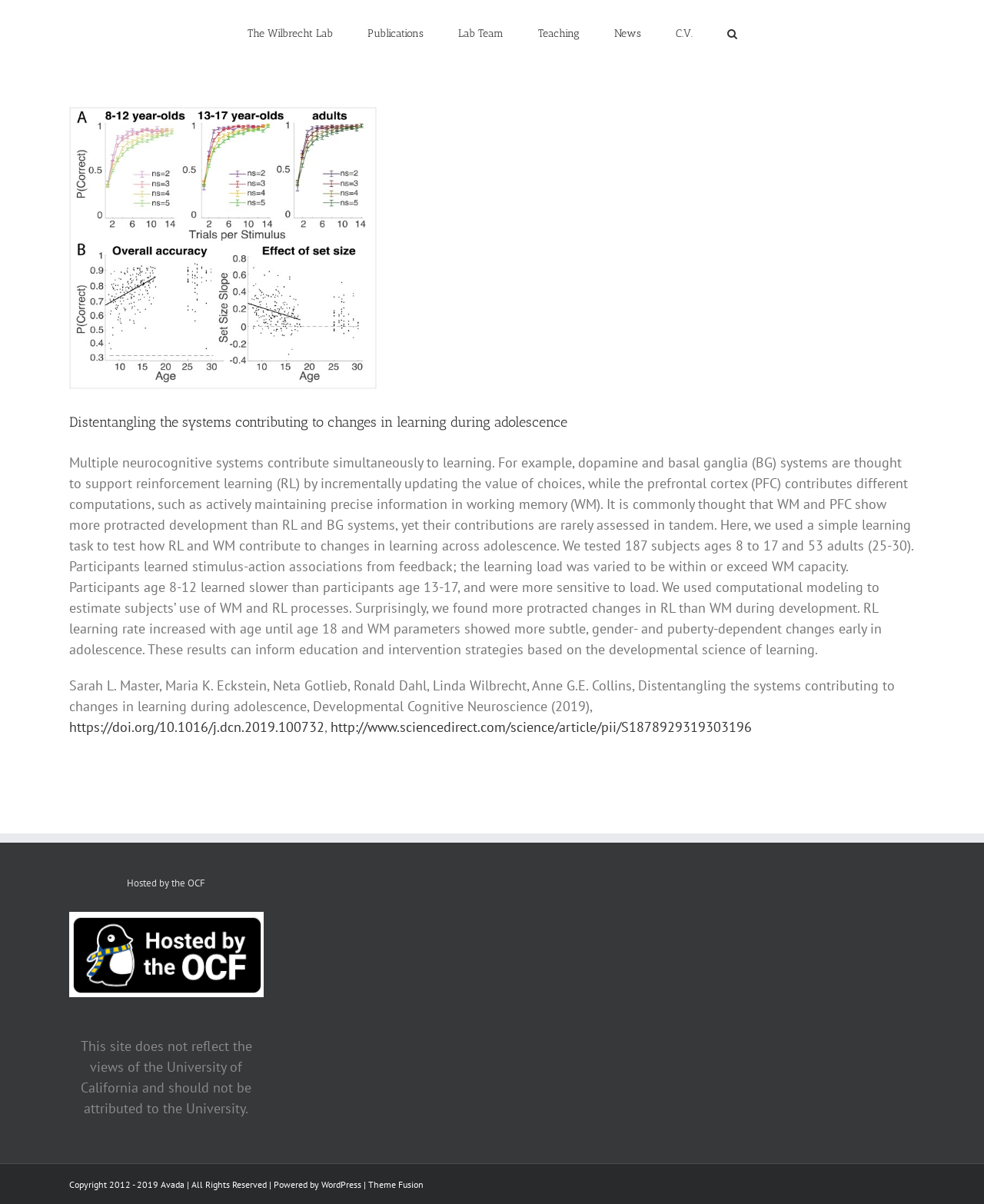Locate the bounding box coordinates of the clickable region to complete the following instruction: "Click on The Wilbrecht Lab."

[0.251, 0.0, 0.338, 0.054]